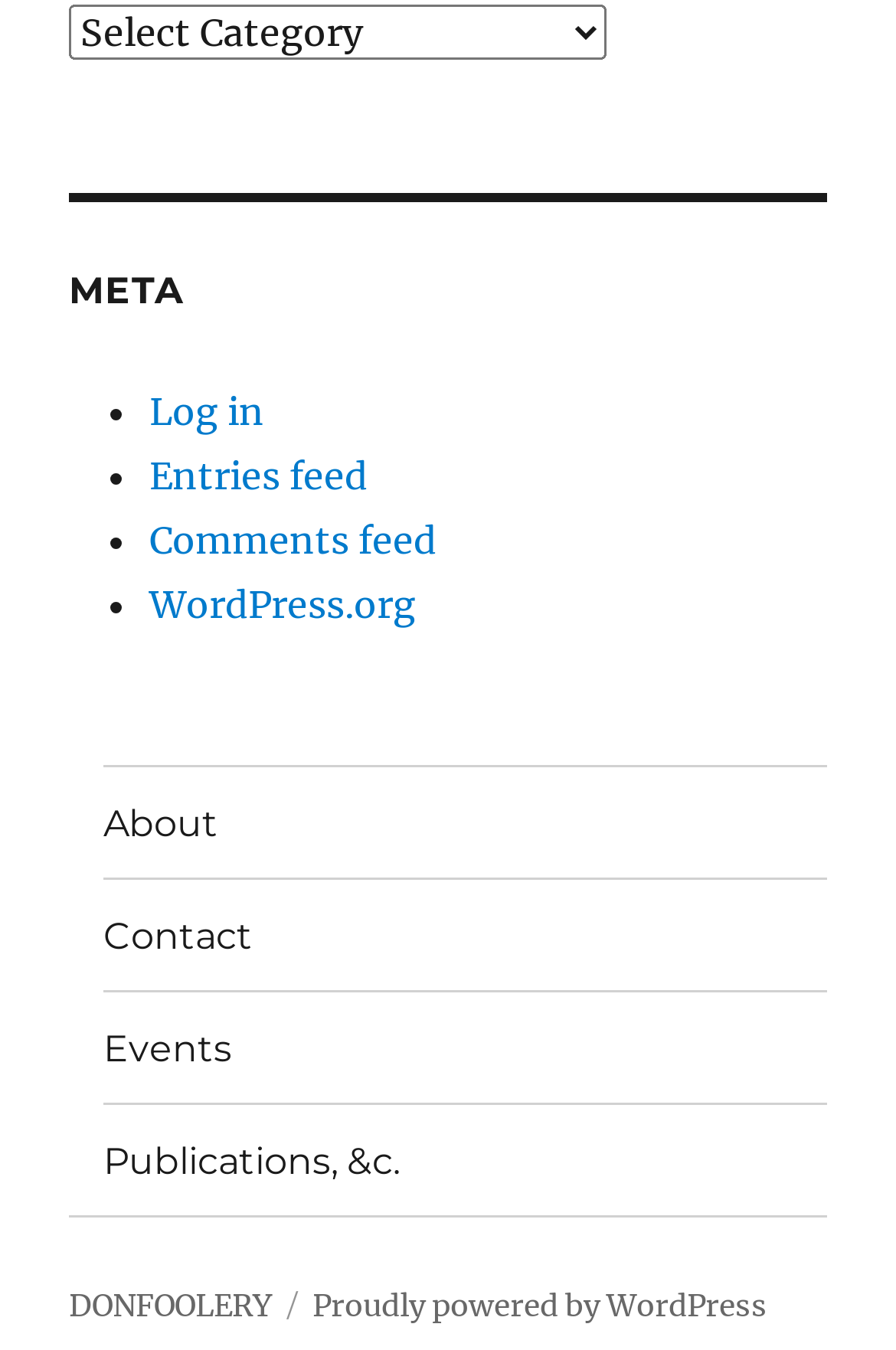Determine the bounding box coordinates for the UI element matching this description: "Proudly powered by WordPress".

[0.349, 0.953, 0.856, 0.982]